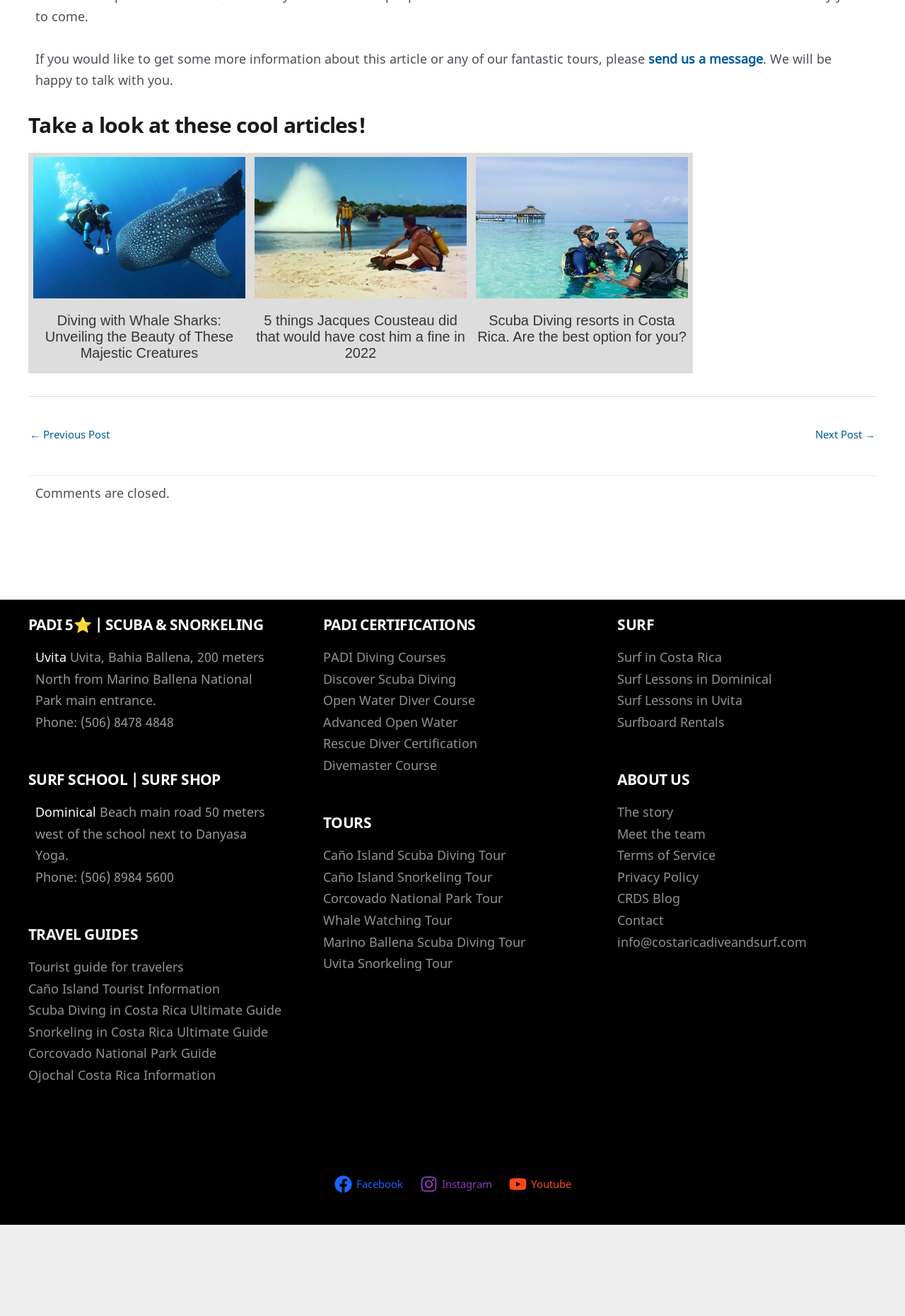Answer the question in one word or a short phrase:
How many links are there in the 'TRAVEL GUIDES' section?

6